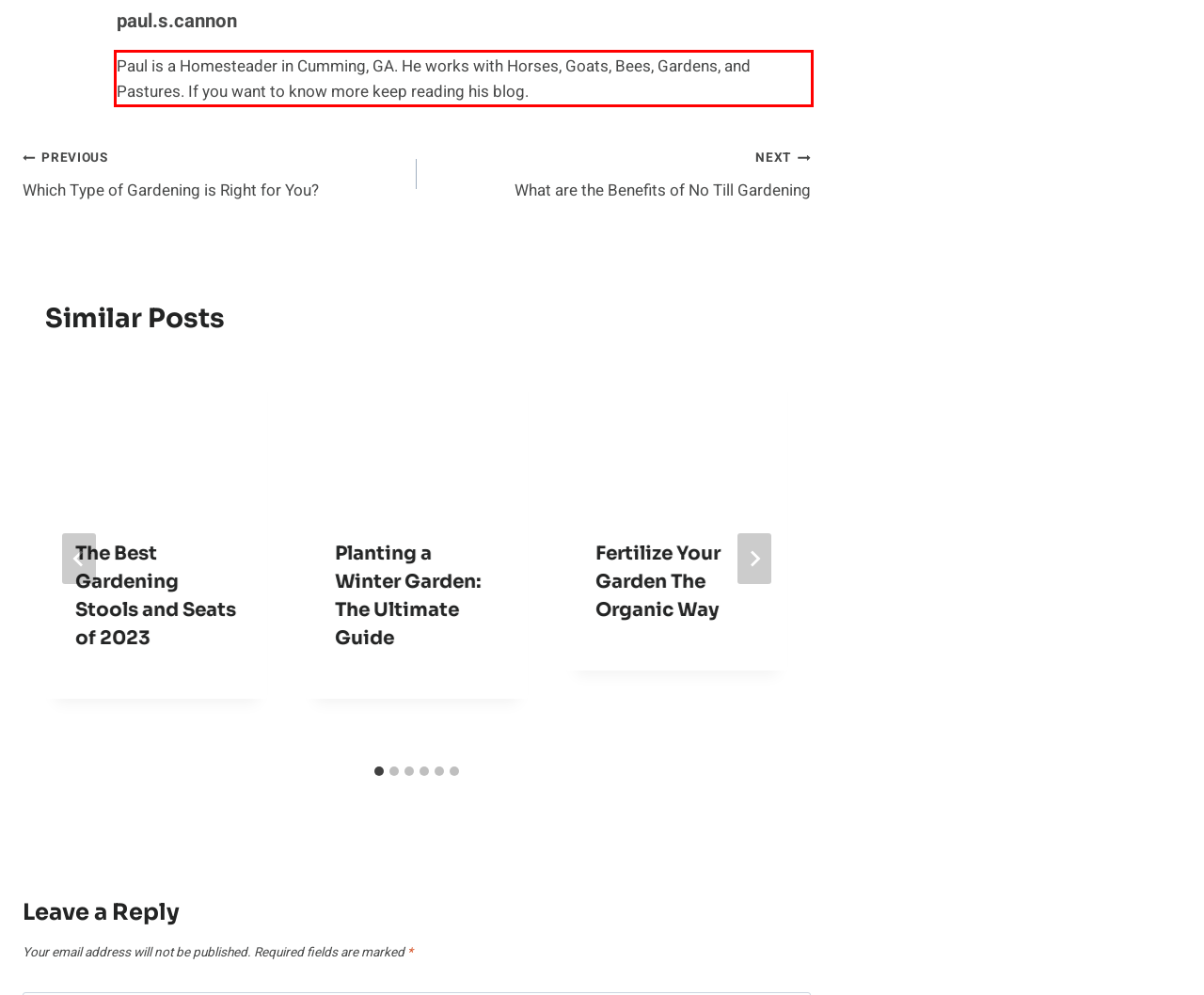Given a screenshot of a webpage containing a red rectangle bounding box, extract and provide the text content found within the red bounding box.

Paul is a Homesteader in Cumming, GA. He works with Horses, Goats, Bees, Gardens, and Pastures. If you want to know more keep reading his blog.